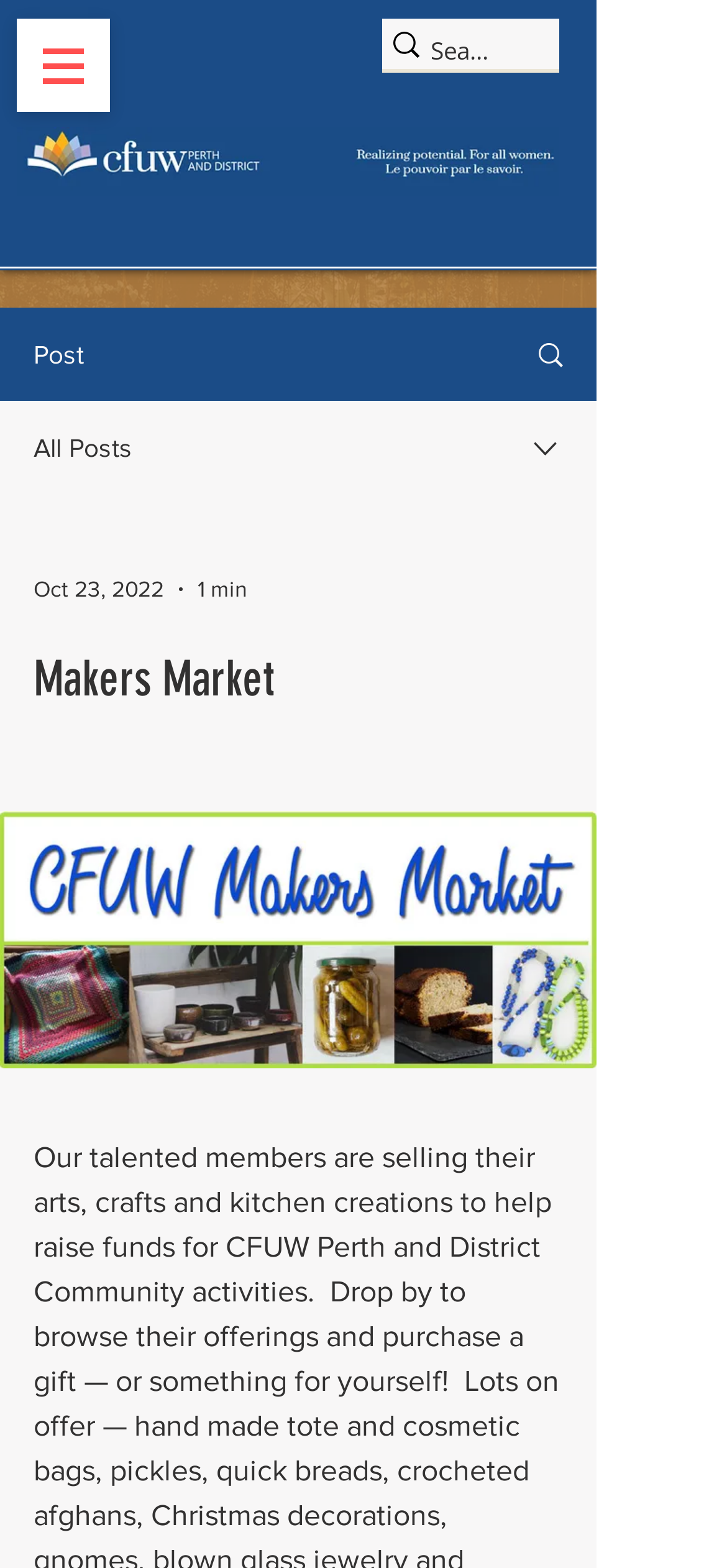Offer a detailed account of what is visible on the webpage.

The webpage is about a "Makers Market" where talented members are selling their arts, crafts, and kitchen creations to raise funds for CFUW Perth and District Community activities. 

At the top left corner, there is a button to open the navigation menu. Next to it, there is a search bar with a magnifying glass icon, where users can type in keywords to search. 

Below the search bar, there is a large image that spans almost the entire width of the page, which appears to be a website masthead. 

On the left side of the page, there are several menu items, including "Post" and "All Posts", each accompanied by an icon. 

On the right side of the page, there is a combobox that allows users to select a date, with the current selection being "Oct 23, 2022". Next to it, there is a text indicating the time, "1 min". 

Further down the page, there is a heading that reads "Makers Market", which is likely the title of the webpage. Below the heading, there is a large button that spans almost the entire width of the page, but its purpose is unclear.